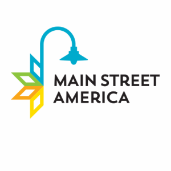Answer the question using only one word or a concise phrase: What does the logo symbolize?

commitment to fostering strong local economies